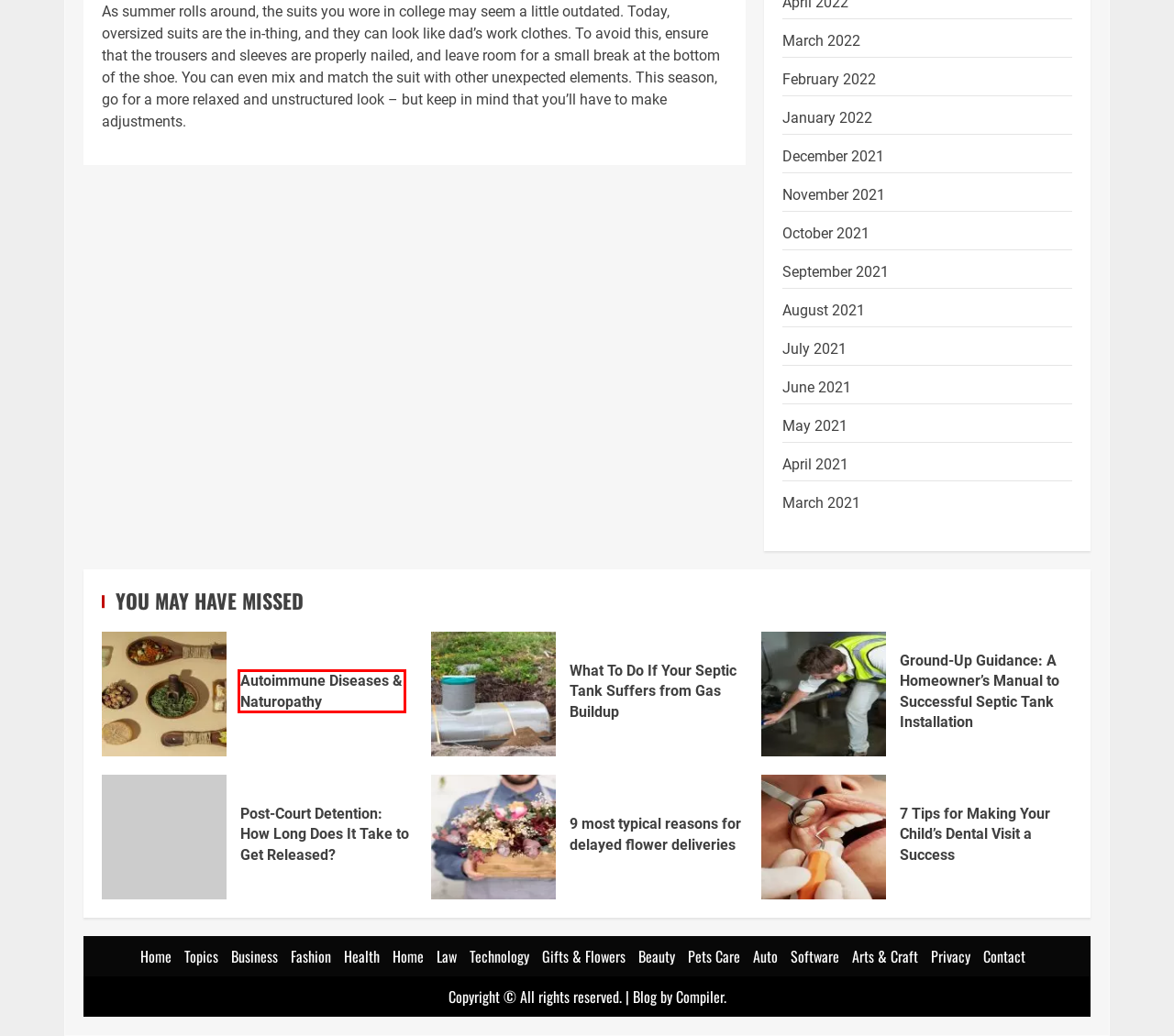After examining the screenshot of a webpage with a red bounding box, choose the most accurate webpage description that corresponds to the new page after clicking the element inside the red box. Here are the candidates:
A. Arts & Craft - Blog Compiler
B. Auto - Blog Compiler
C. What To Do If Your Septic Tank Suffers from Gas Buildup
D. Post-Court Detention: How Long Does It Take to Get Released?
E. Gifts & Flowers - Blog Compiler
F. Technology - Blog Compiler
G. 7 Tips for Making Your Child's Dental Visit a Success
H. Autoimmune Diseases & Naturopathy

H